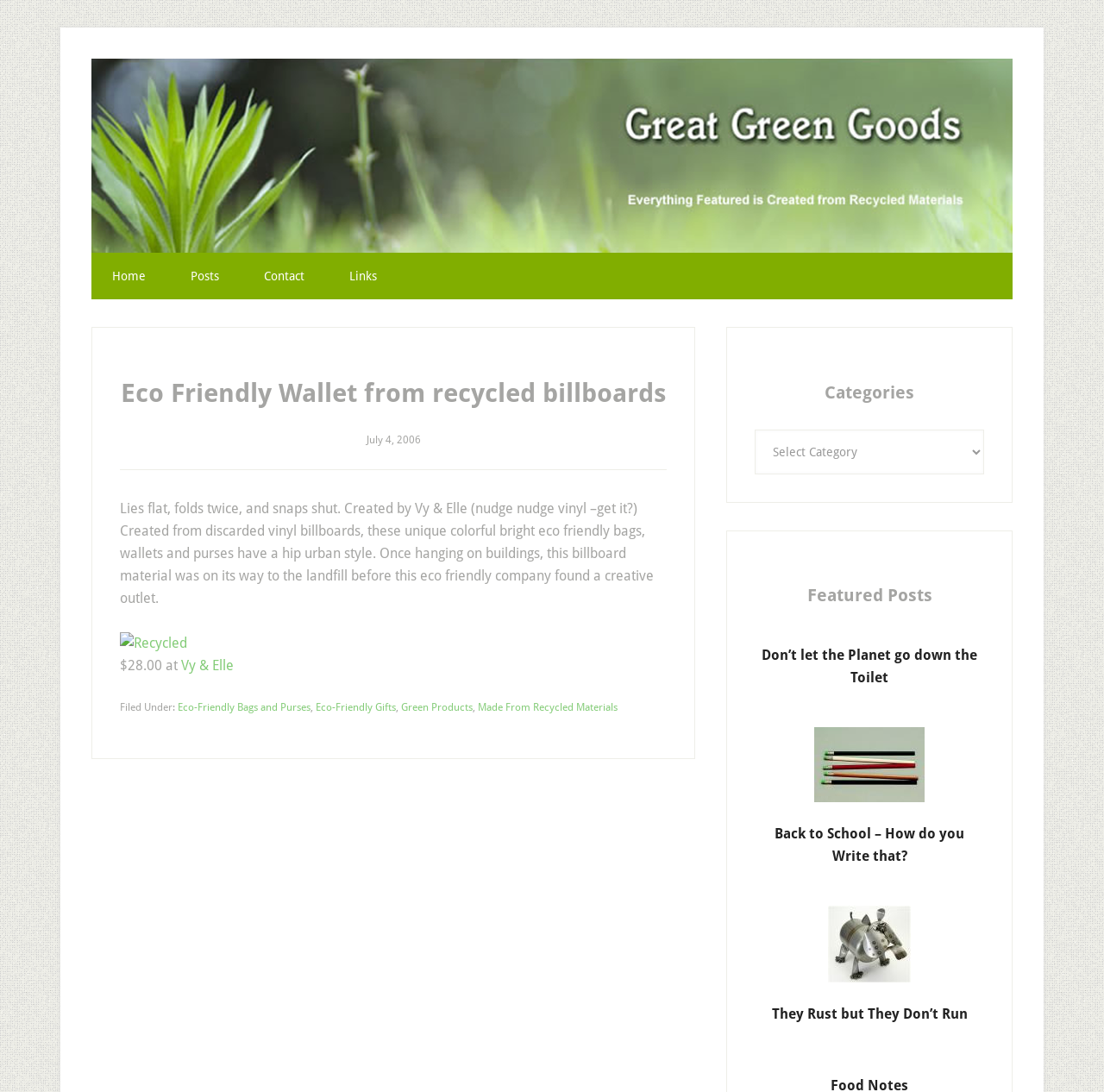Reply to the question with a single word or phrase:
What is the category of the eco-friendly wallet?

Eco-Friendly Bags and Purses